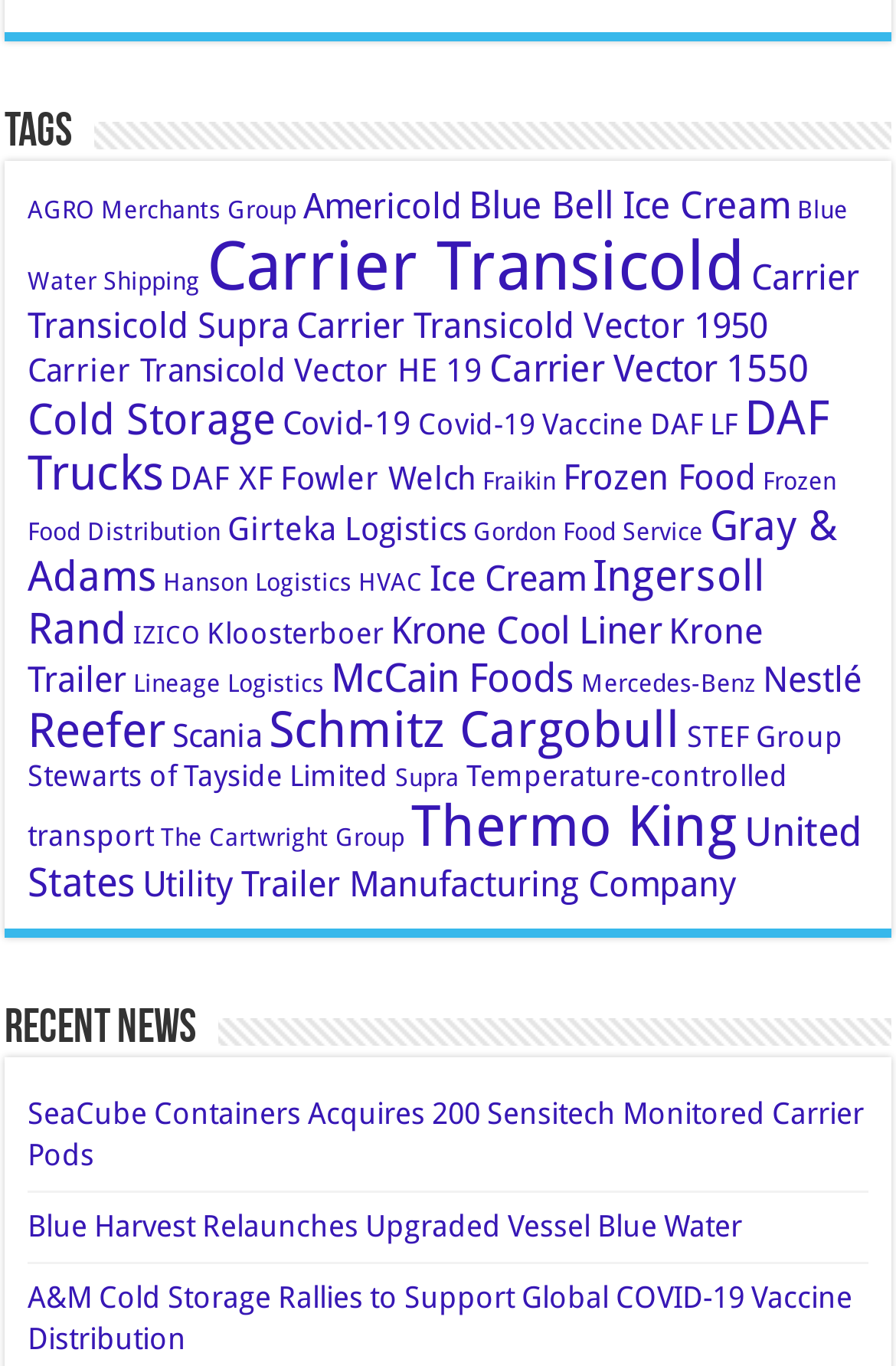How many links are there under the 'Tags' category?
Relying on the image, give a concise answer in one word or a brief phrase.

30